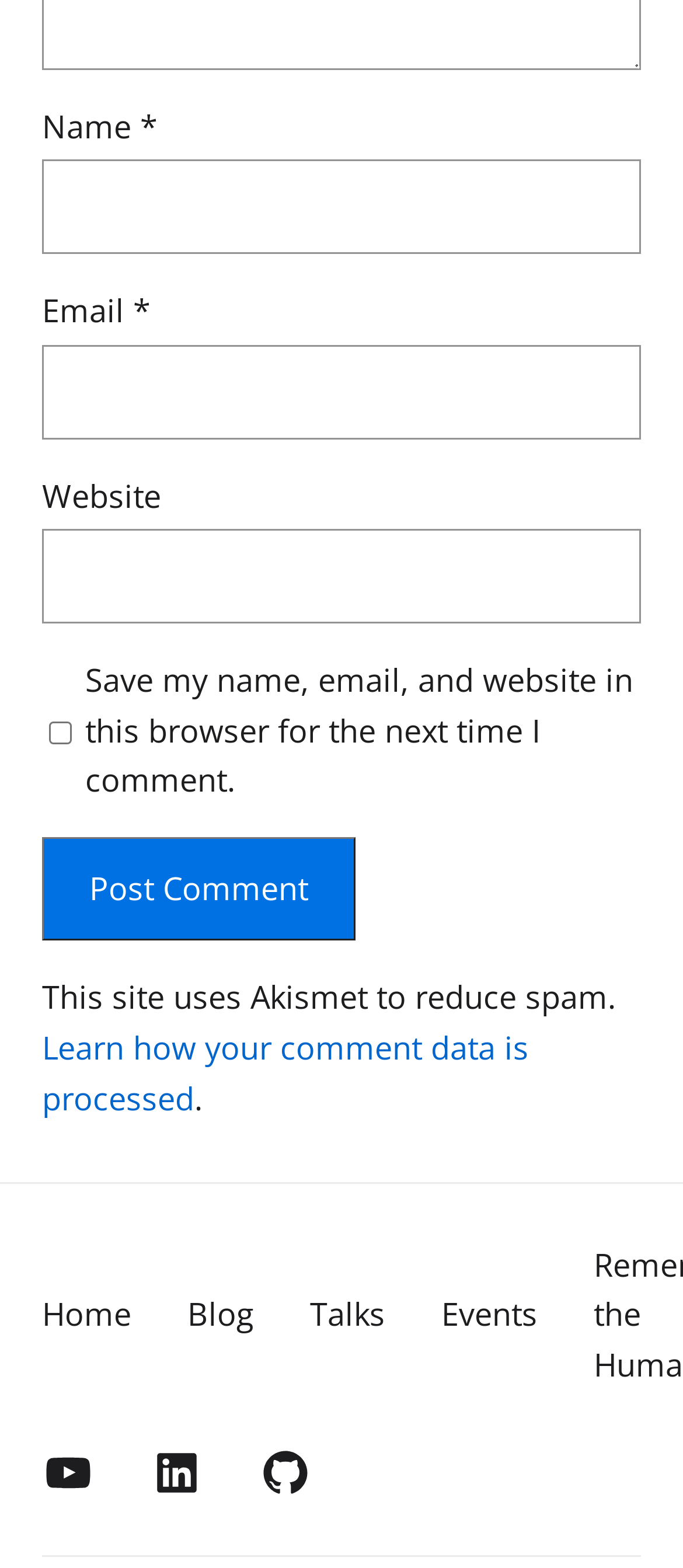How many social media links are present at the bottom of the page?
Please interpret the details in the image and answer the question thoroughly.

The links 'YouTube', 'LinkedIn', and 'GitHub' are present at the bottom of the page, which are social media links. Therefore, there are three social media links present.